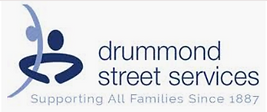Generate an elaborate caption that includes all aspects of the image.

The image features the logo of "drummond street services," an organization dedicated to supporting families. The logo is characterized by a modern design, incorporating a stylized figure that symbolizes community and support. Below the logo, the tagline "Supporting All Families Since 1887" highlights the organization's long-standing commitment to providing services for diverse family needs. The color palette primarily consists of shades of blue, conveying a sense of trust and professionalism. This branding reflects the organization's mission to foster a positive impact within the community.